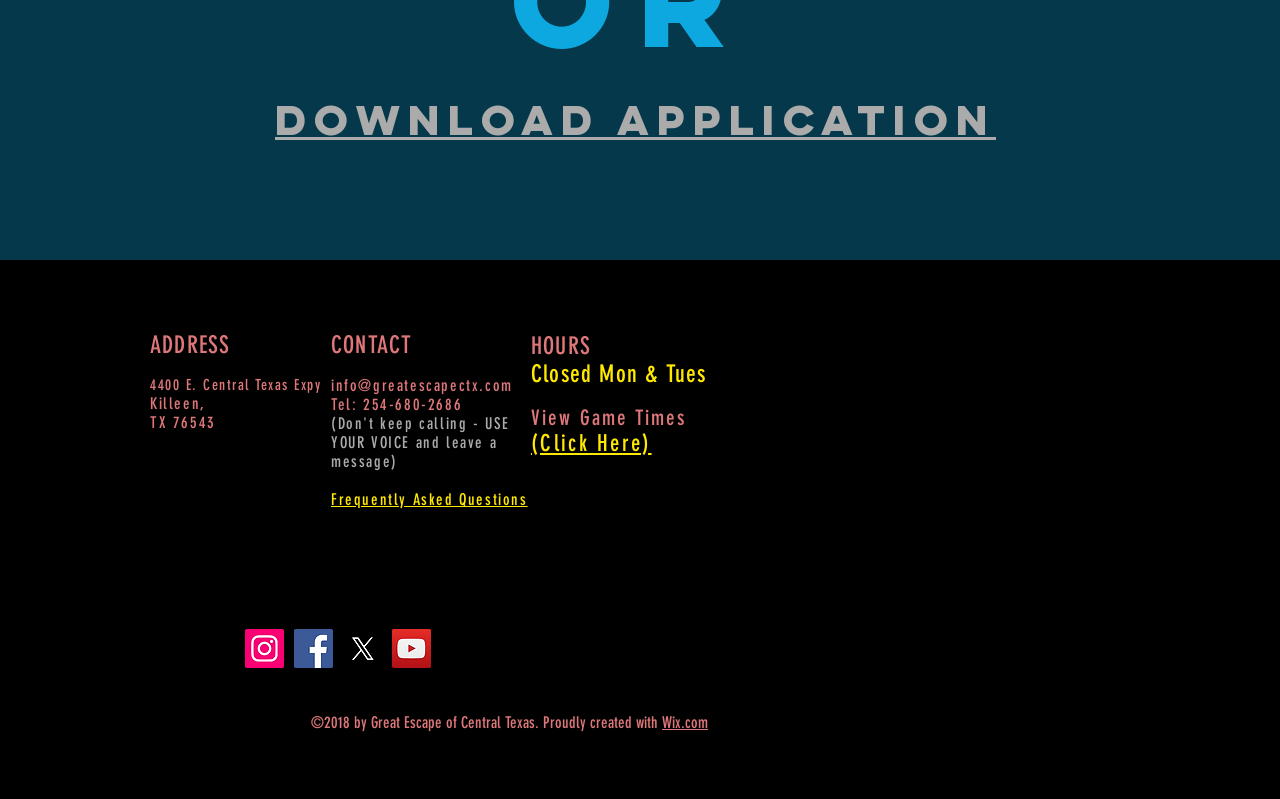Given the webpage screenshot, identify the bounding box of the UI element that matches this description: "Frequently Asked Questions".

[0.259, 0.614, 0.412, 0.638]